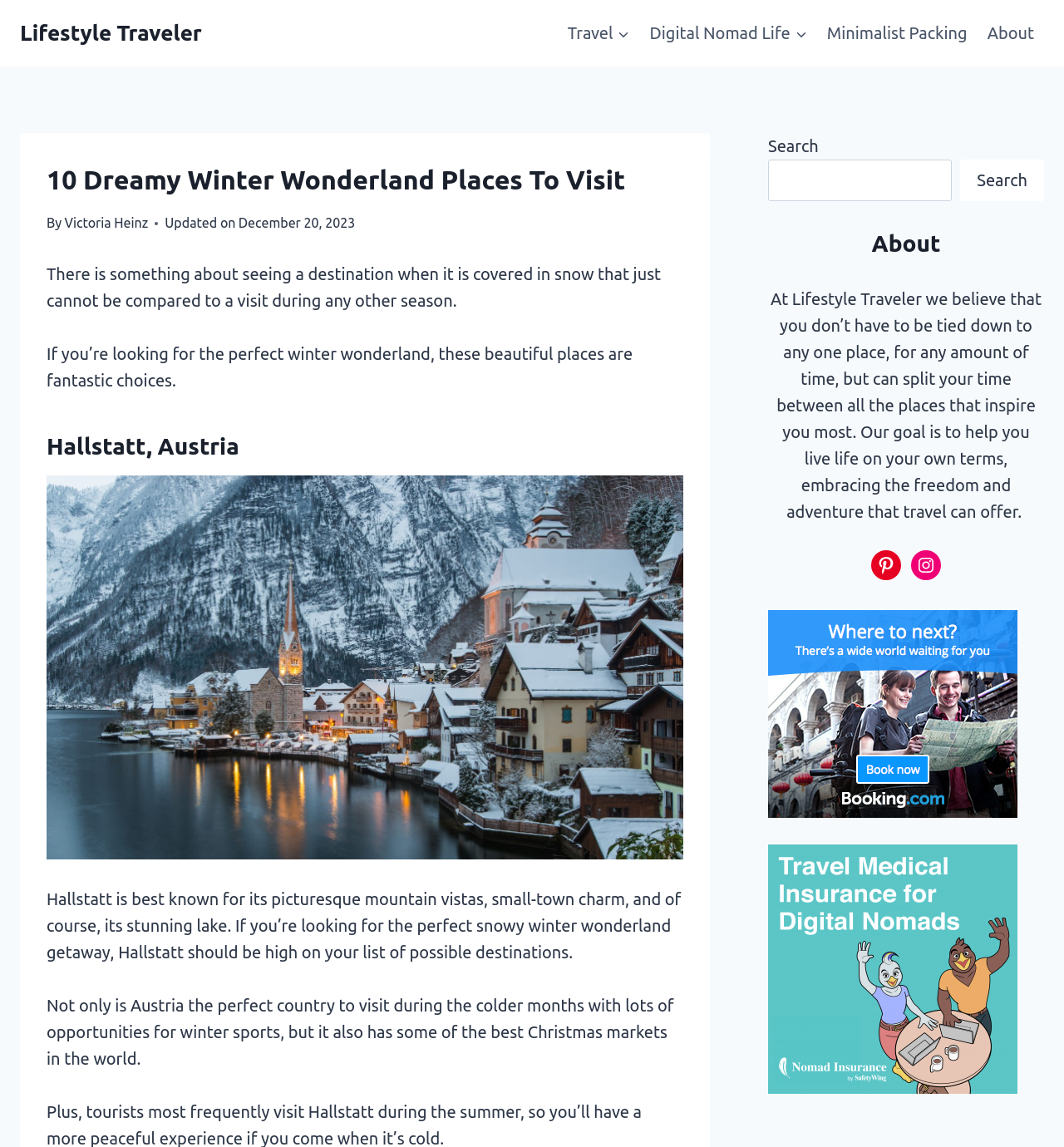Find and generate the main title of the webpage.

10 Dreamy Winter Wonderland Places To Visit